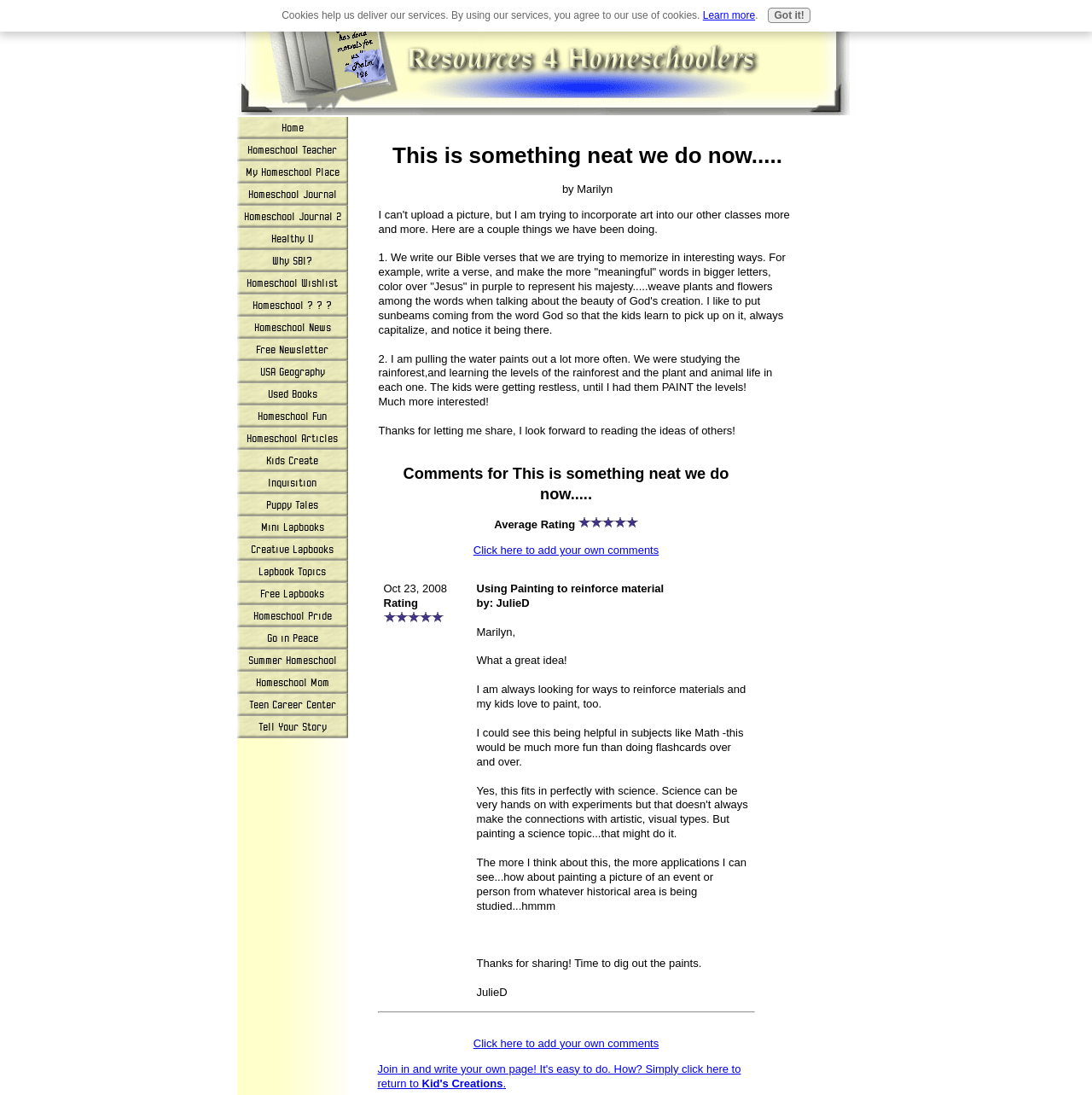Determine the bounding box coordinates of the element that should be clicked to execute the following command: "Click the 'Comments for This is something neat we do now.....' heading".

[0.346, 0.424, 0.691, 0.461]